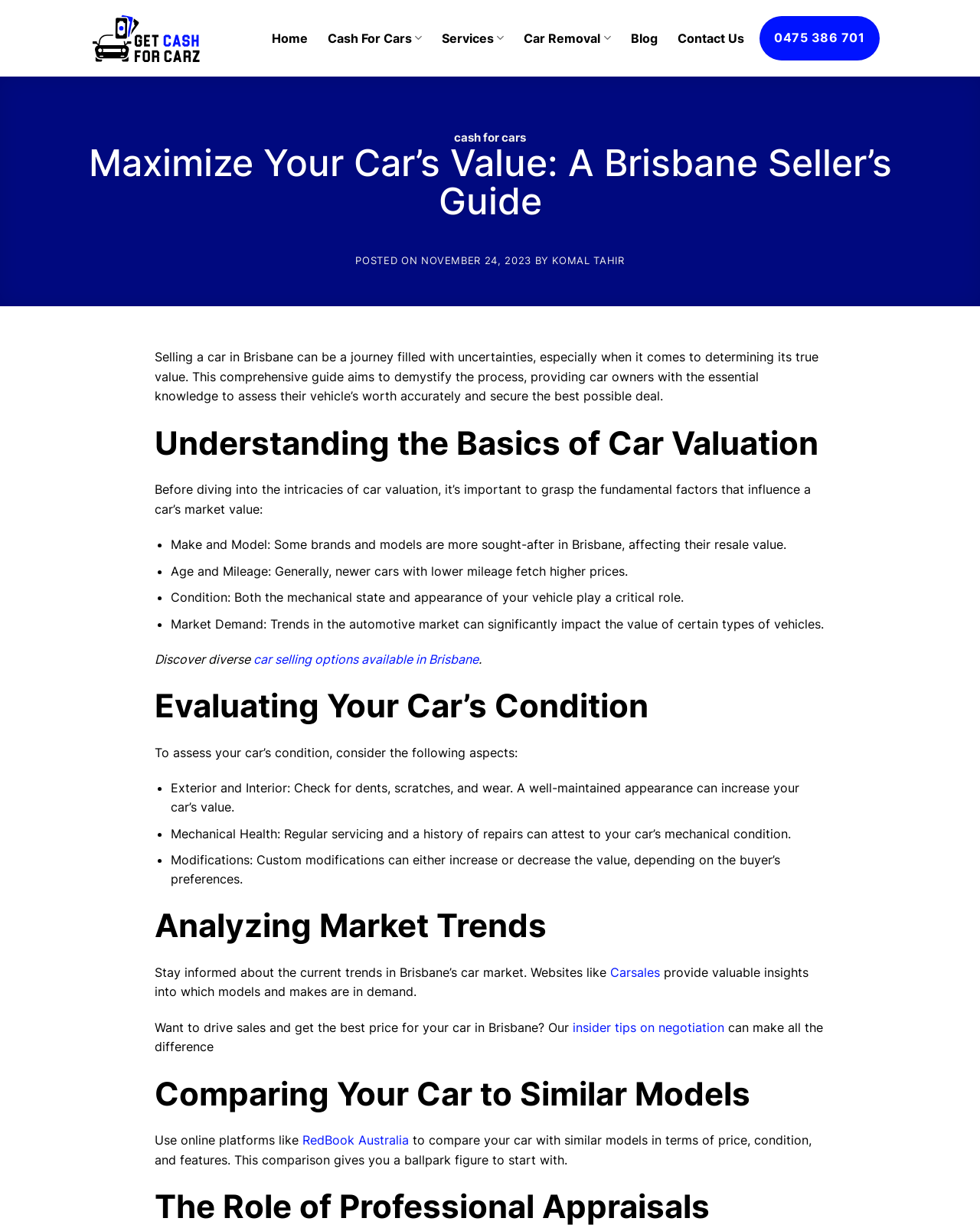Generate a thorough caption detailing the webpage content.

This webpage is a comprehensive guide for car sellers in Brisbane, focusing on evaluating their car's value to get the best deal. At the top, there is a navigation menu with links to "Home", "Cash For Cars", "Services", "Car Removal", "Blog", and "Contact Us". Below the menu, there is a prominent heading "Maximize Your Car's Value: A Brisbane Seller's Guide" followed by a brief introduction to the guide.

The main content of the guide is divided into sections, each with a clear heading. The first section, "Understanding the Basics of Car Valuation", explains the fundamental factors that influence a car's market value, including make and model, age and mileage, condition, and market demand. This section is followed by "Evaluating Your Car's Condition", which provides tips on assessing the car's exterior and interior, mechanical health, and modifications.

The next section, "Analyzing Market Trends", advises car sellers to stay informed about current trends in Brisbane's car market and provides resources such as Carsales to help with market research. This is followed by "Comparing Your Car to Similar Models", which suggests using online platforms like RedBook Australia to compare the car with similar models in terms of price, condition, and features.

The final section, "The Role of Professional Appraisals", is located at the bottom of the page. Throughout the guide, there are links to additional resources, such as insider tips on negotiation, and a call to action to drive sales and get the best price for the car. At the very bottom of the page, there is a "Go to top" link.